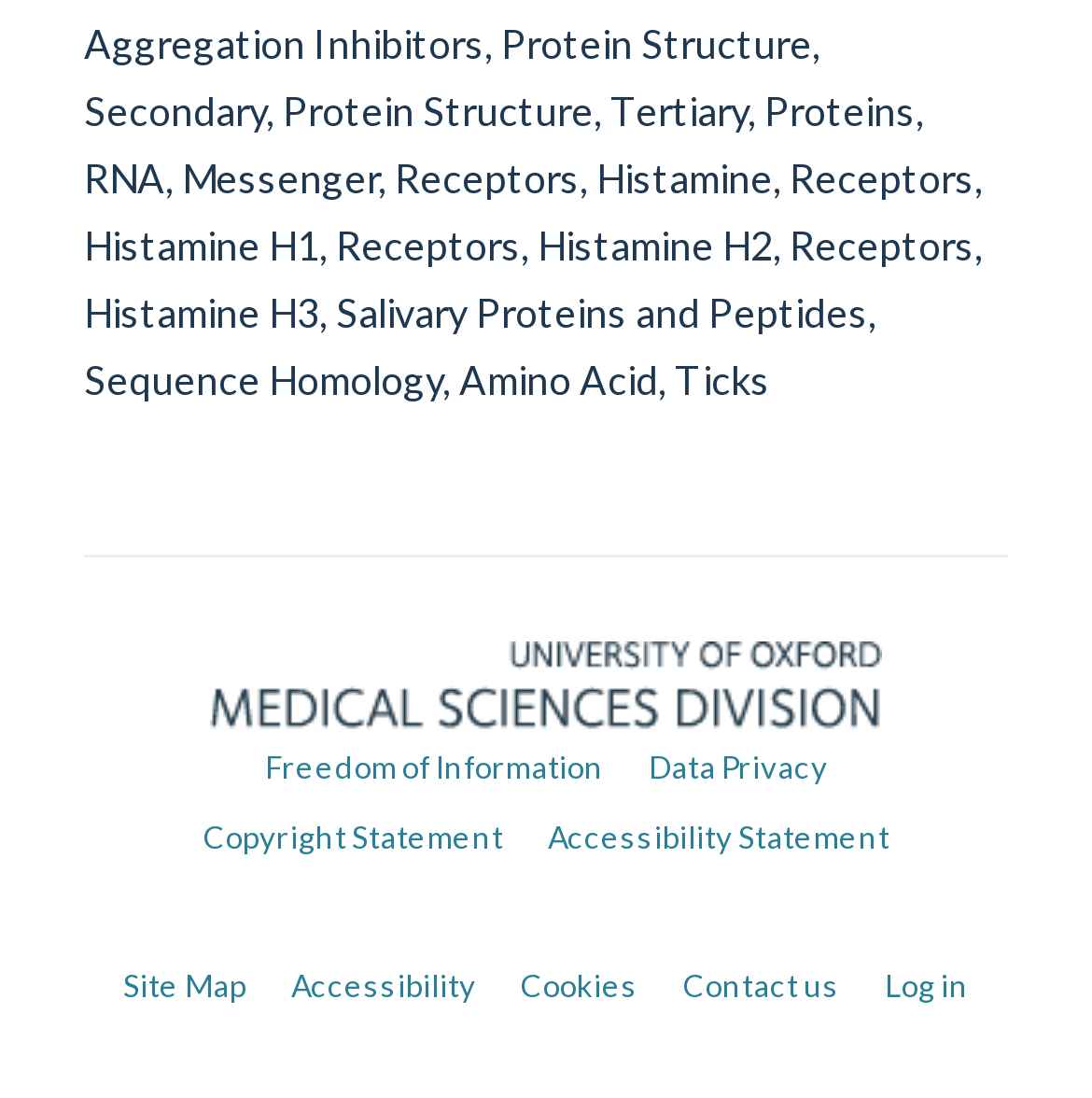Please give a concise answer to this question using a single word or phrase: 
What is the position of the 'Data Privacy' link relative to the 'Freedom of Information' link?

to the right